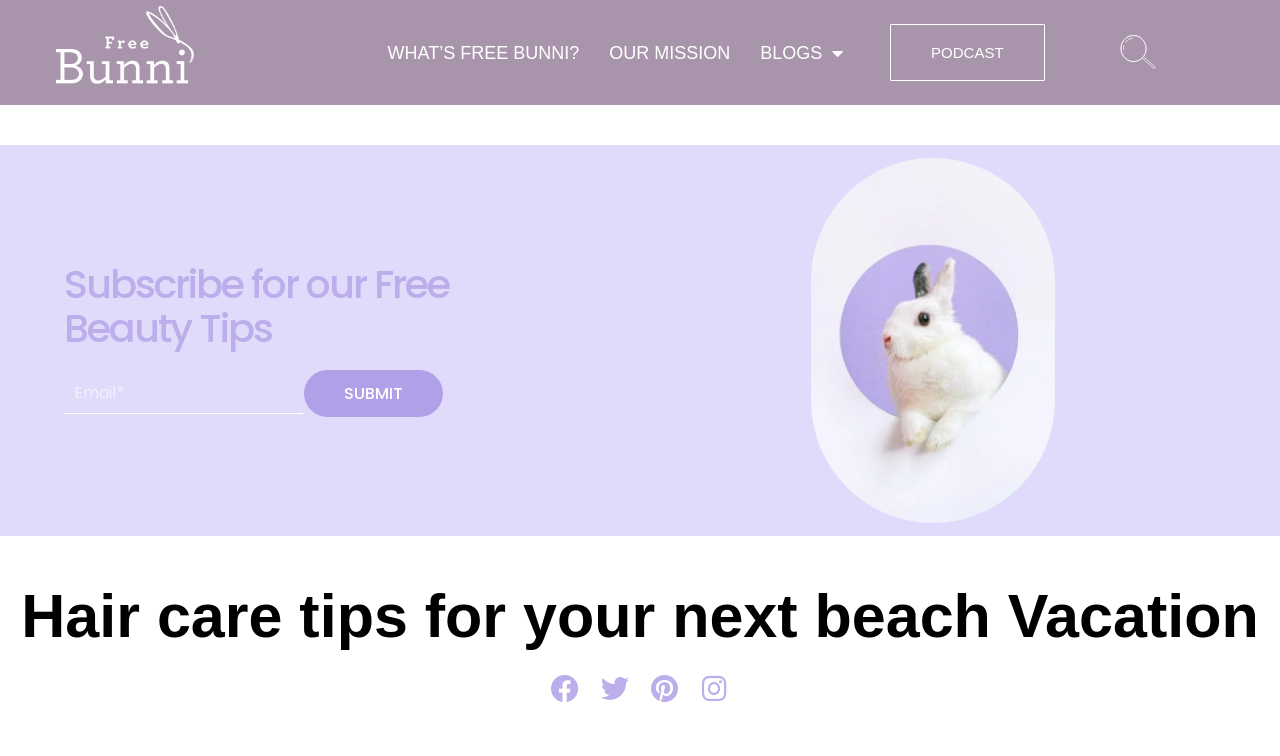Identify the bounding box for the element characterized by the following description: "WHAT’S FREE BUNNI?".

[0.291, 0.039, 0.464, 0.1]